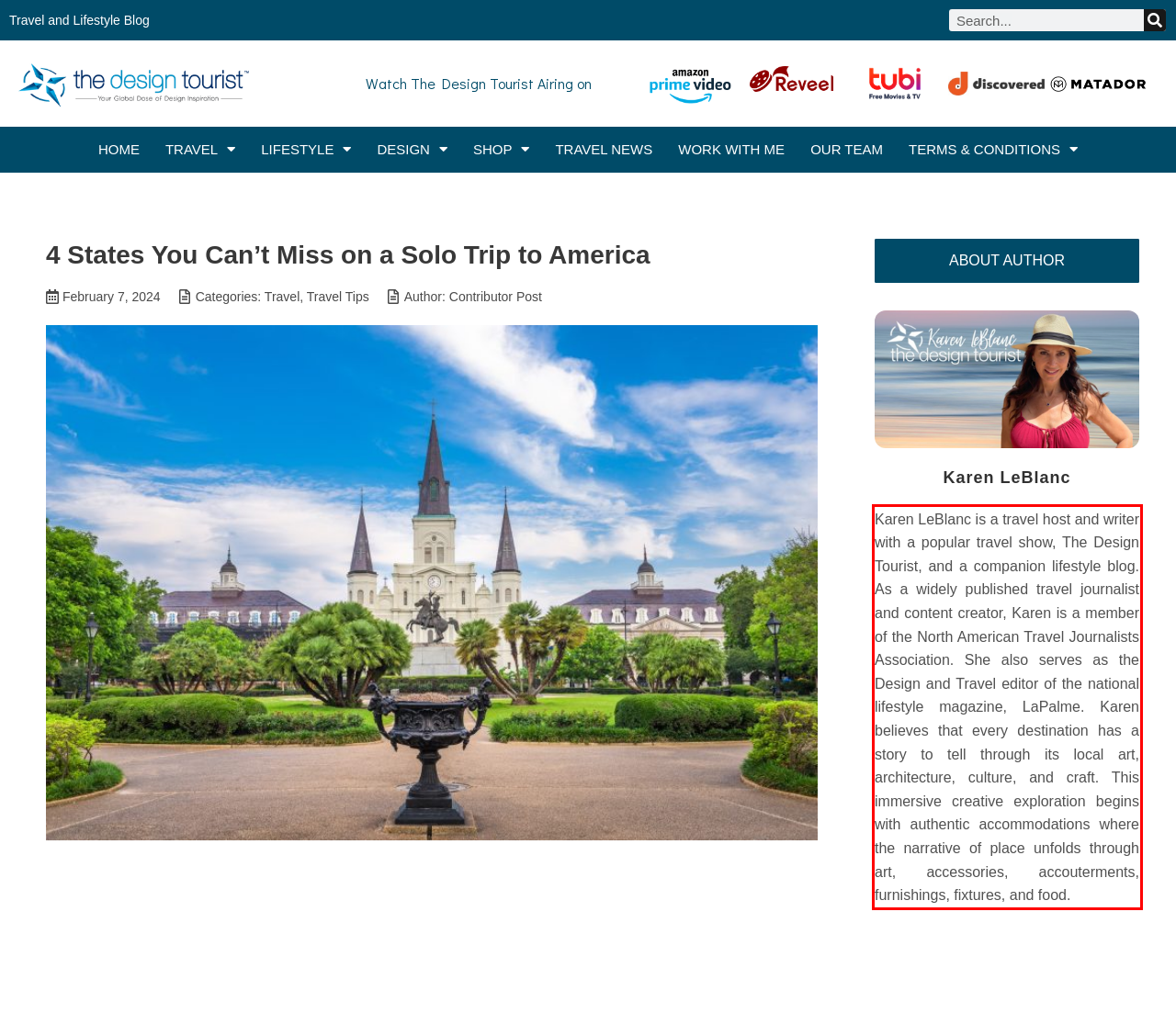Analyze the screenshot of a webpage where a red rectangle is bounding a UI element. Extract and generate the text content within this red bounding box.

Karen LeBlanc is a travel host and writer with a popular travel show, The Design Tourist, and a companion lifestyle blog. As a widely published travel journalist and content creator, Karen is a member of the North American Travel Journalists Association. She also serves as the Design and Travel editor of the national lifestyle magazine, LaPalme. Karen believes that every destination has a story to tell through its local art, architecture, culture, and craft. This immersive creative exploration begins with authentic accommodations where the narrative of place unfolds through art, accessories, accouterments, furnishings, fixtures, and food.